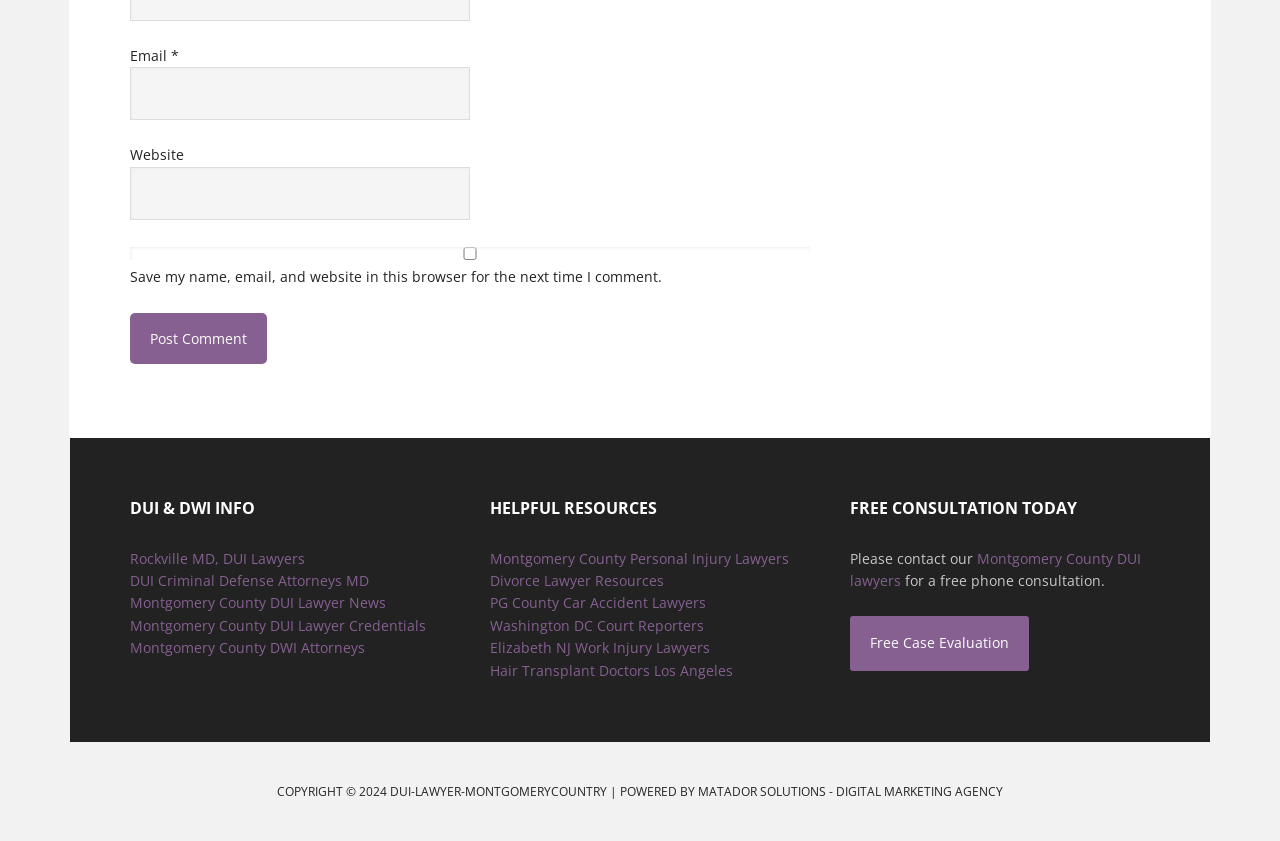Find the bounding box coordinates for the area you need to click to carry out the instruction: "Click 'Post Comment'". The coordinates should be four float numbers between 0 and 1, indicated as [left, top, right, bottom].

[0.102, 0.372, 0.209, 0.432]